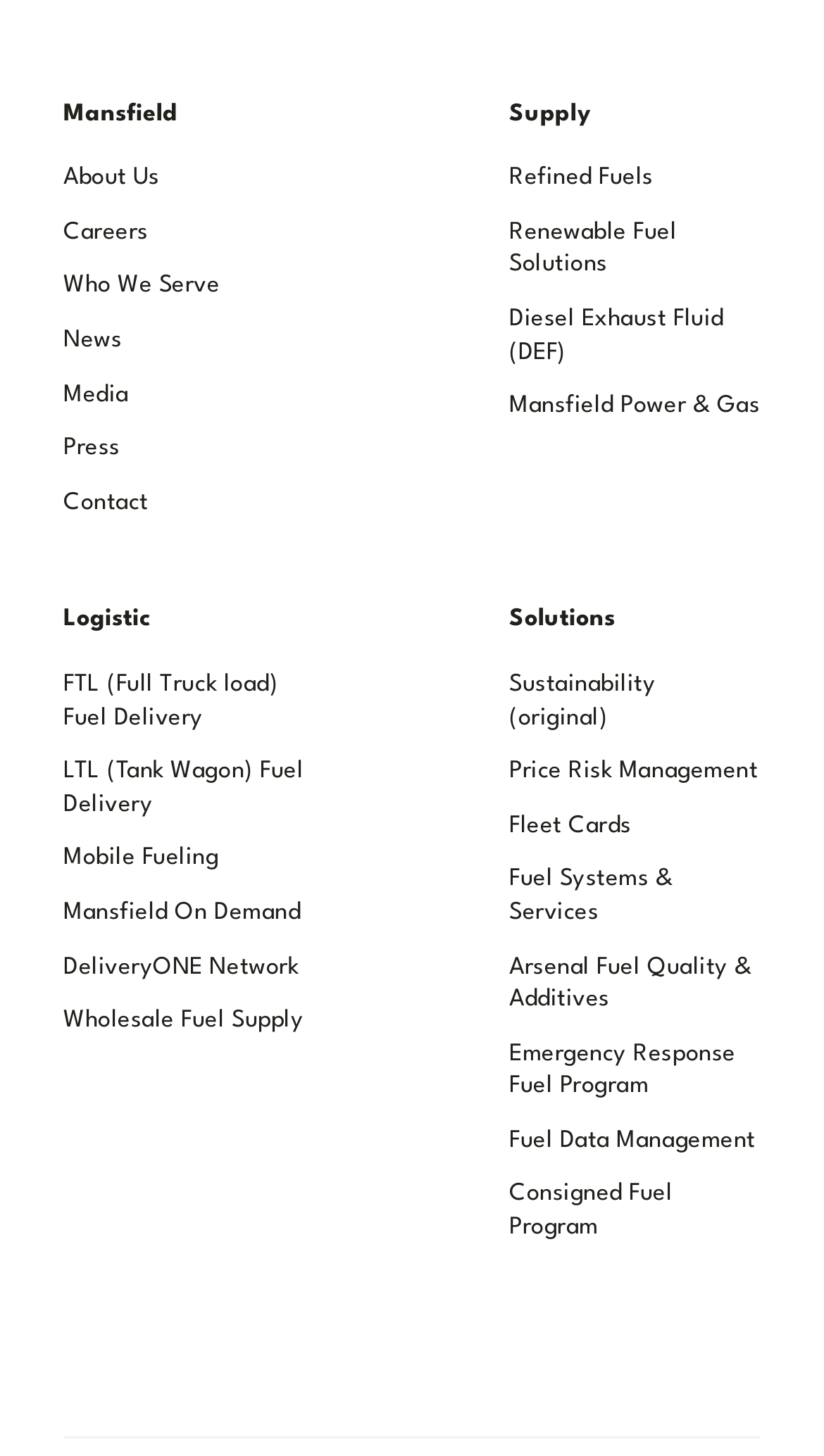Find and specify the bounding box coordinates that correspond to the clickable region for the instruction: "Explore Sustainability".

[0.618, 0.46, 0.923, 0.52]